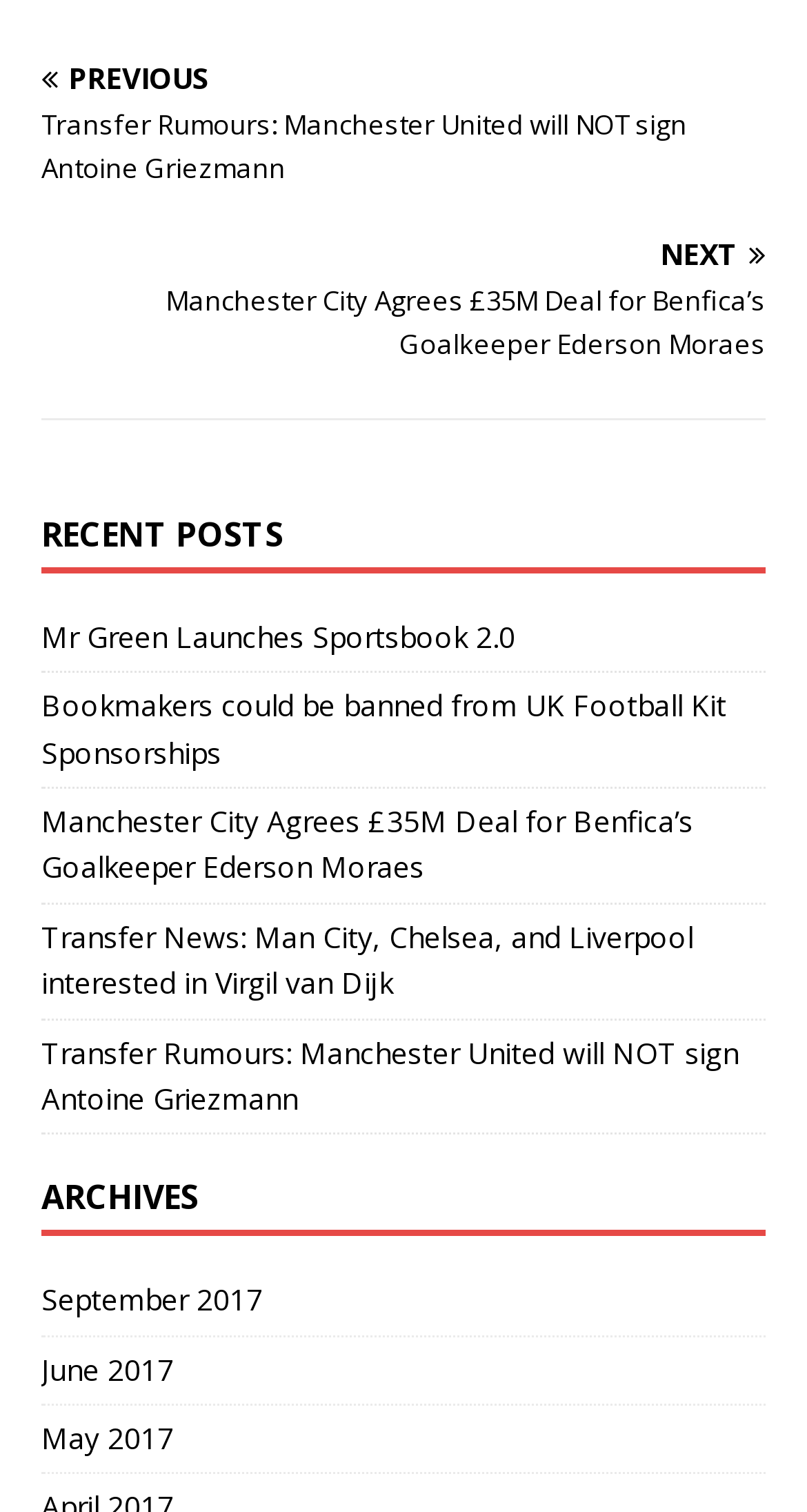How many archive links are there?
Using the picture, provide a one-word or short phrase answer.

3